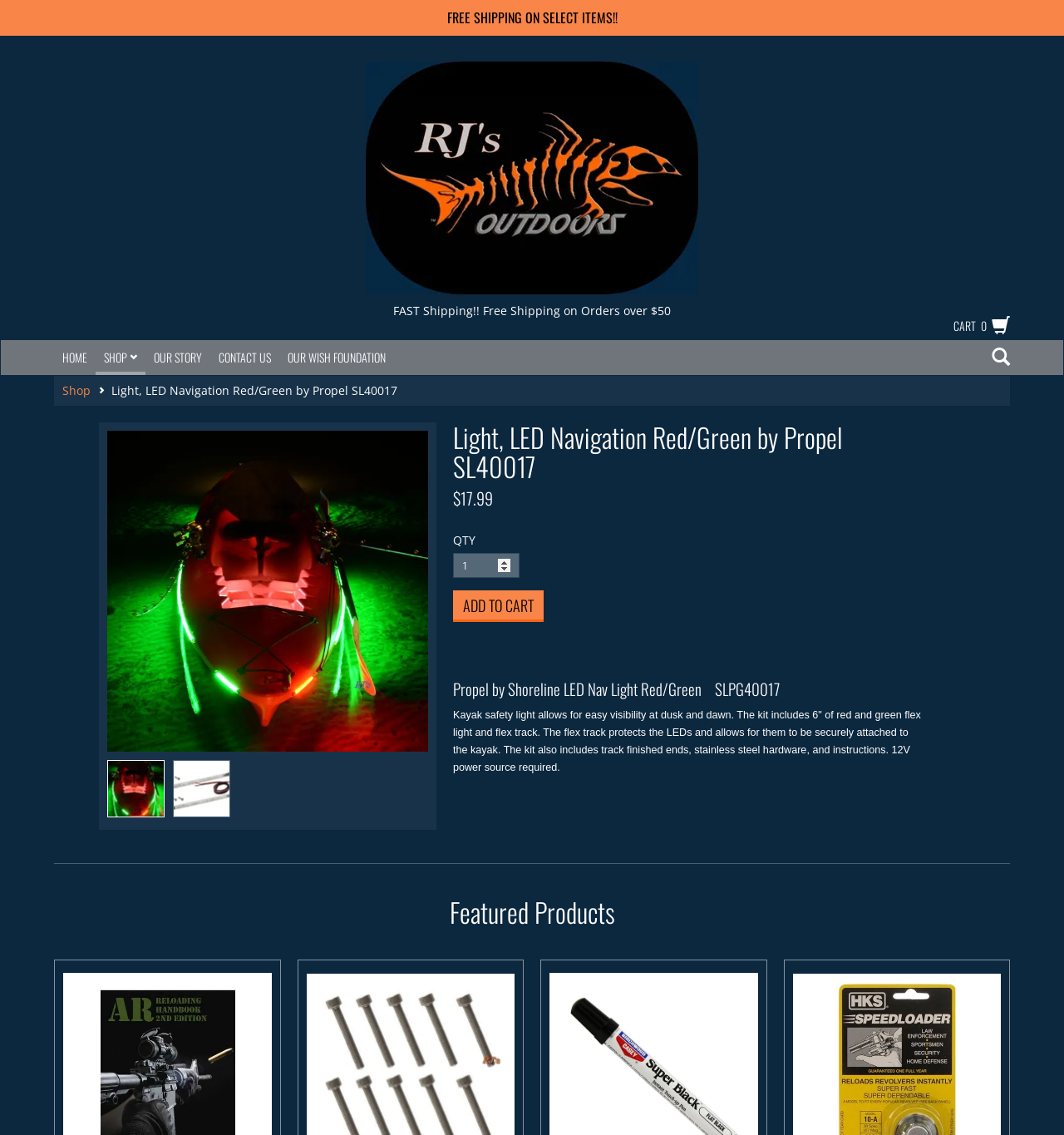What is the brand of the LED navigation light?
Please look at the screenshot and answer using one word or phrase.

Propel by Shoreline